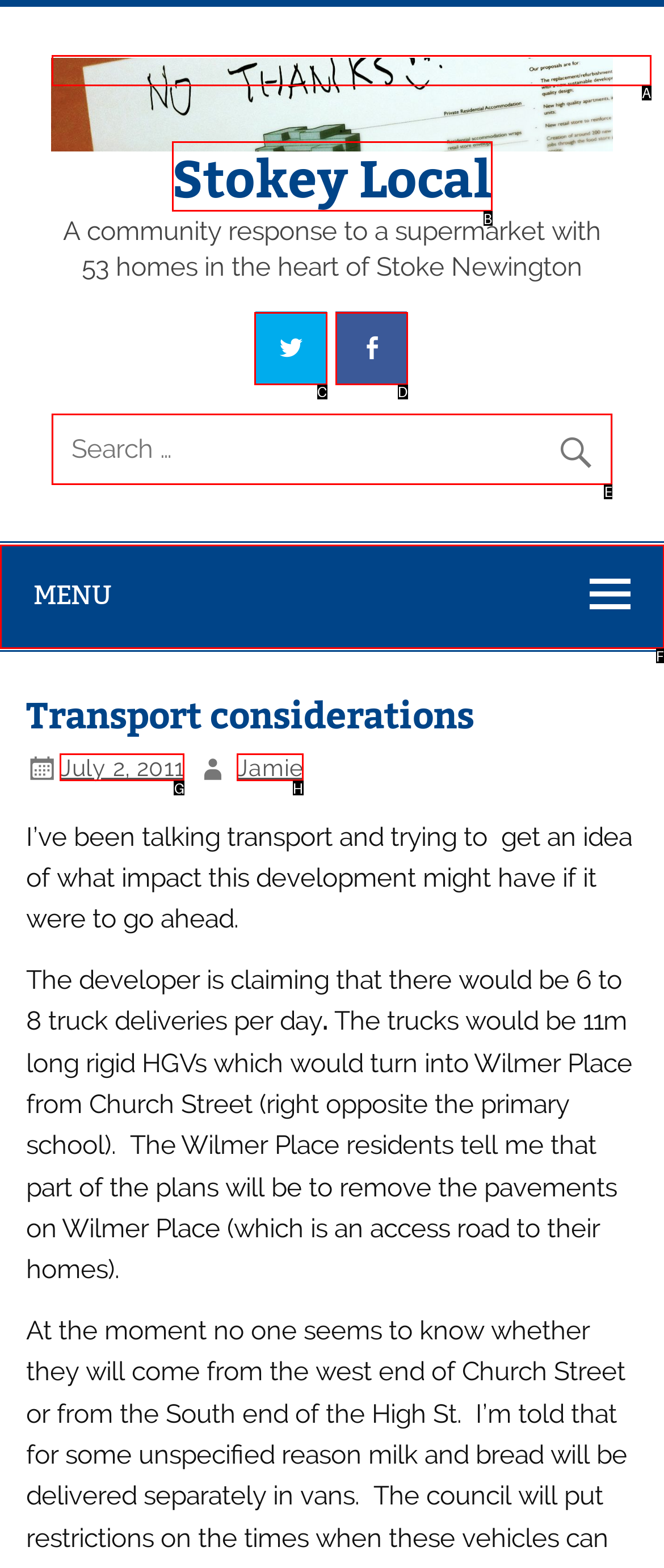Which UI element should be clicked to perform the following task: Search for something? Answer with the corresponding letter from the choices.

E